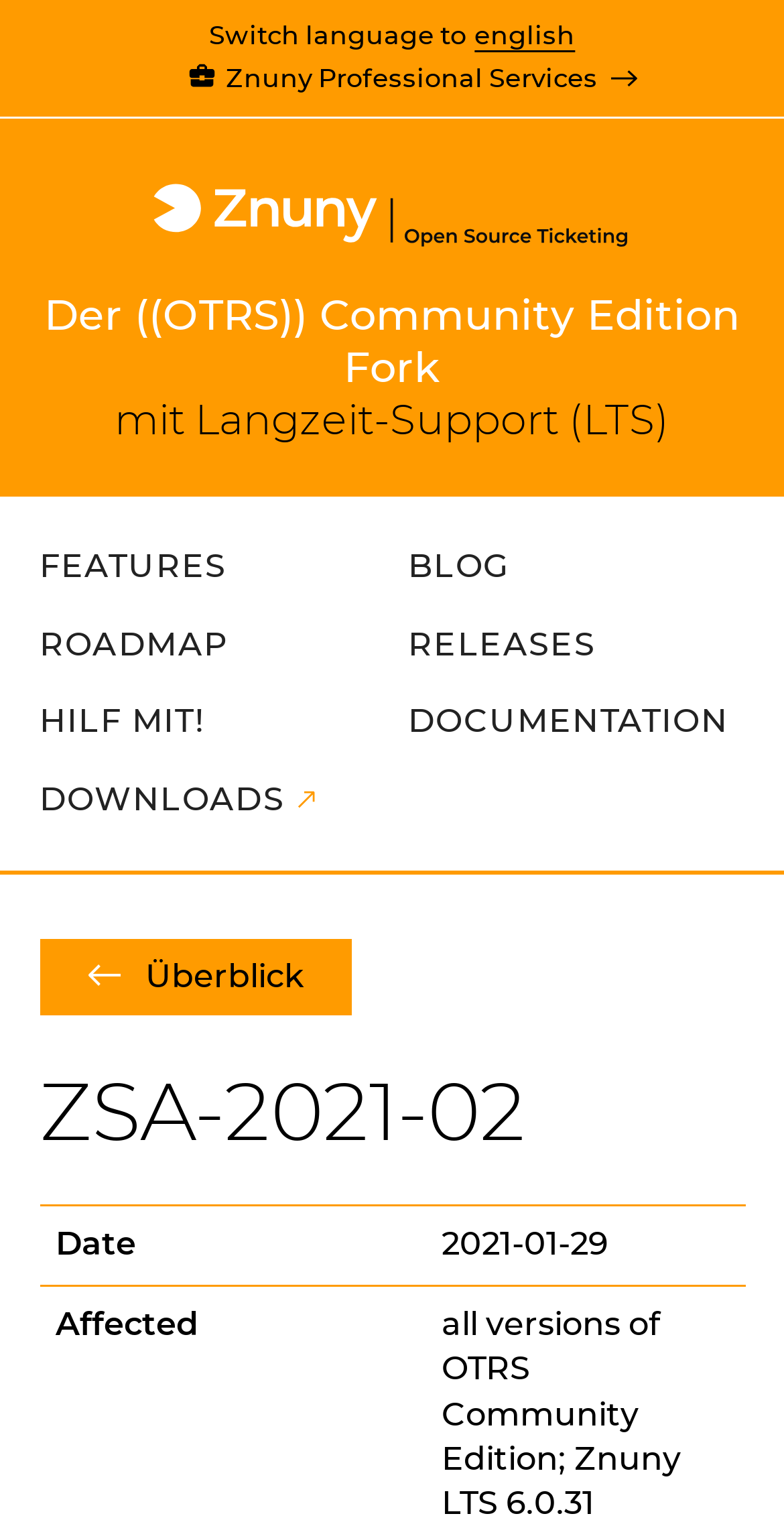Describe the webpage meticulously, covering all significant aspects.

The webpage is about ZSA-2021-02, which appears to be a specific version or release of a software or system. At the top left, there is a language switch option with the text "Switch language to" followed by a link to switch to English. Next to it, there is a link to "Znuny Professional Services". 

Below these elements, there is a prominent link to "Znuny LTS" with an accompanying image on the left side. The text "Der ((OTRS)) Community Edition Fork" is displayed below, with an emphasis on the text "mit Langzeit-Support (LTS)".

The main navigation menu is located in the middle of the page, with links to "FEATURES", "BLOG", "ROADMAP", "RELEASES", "HILF MIT!", "DOCUMENTATION", and "DOWNLOADS". The "DOWNLOADS" link has a sub-link to "Überblick".

Further down, there is a heading with the same title "ZSA-2021-02", followed by a description list with two items. The first item has a term "Date" and a detail "2021-01-29", while the second item has a term "Affected" with no corresponding detail provided.